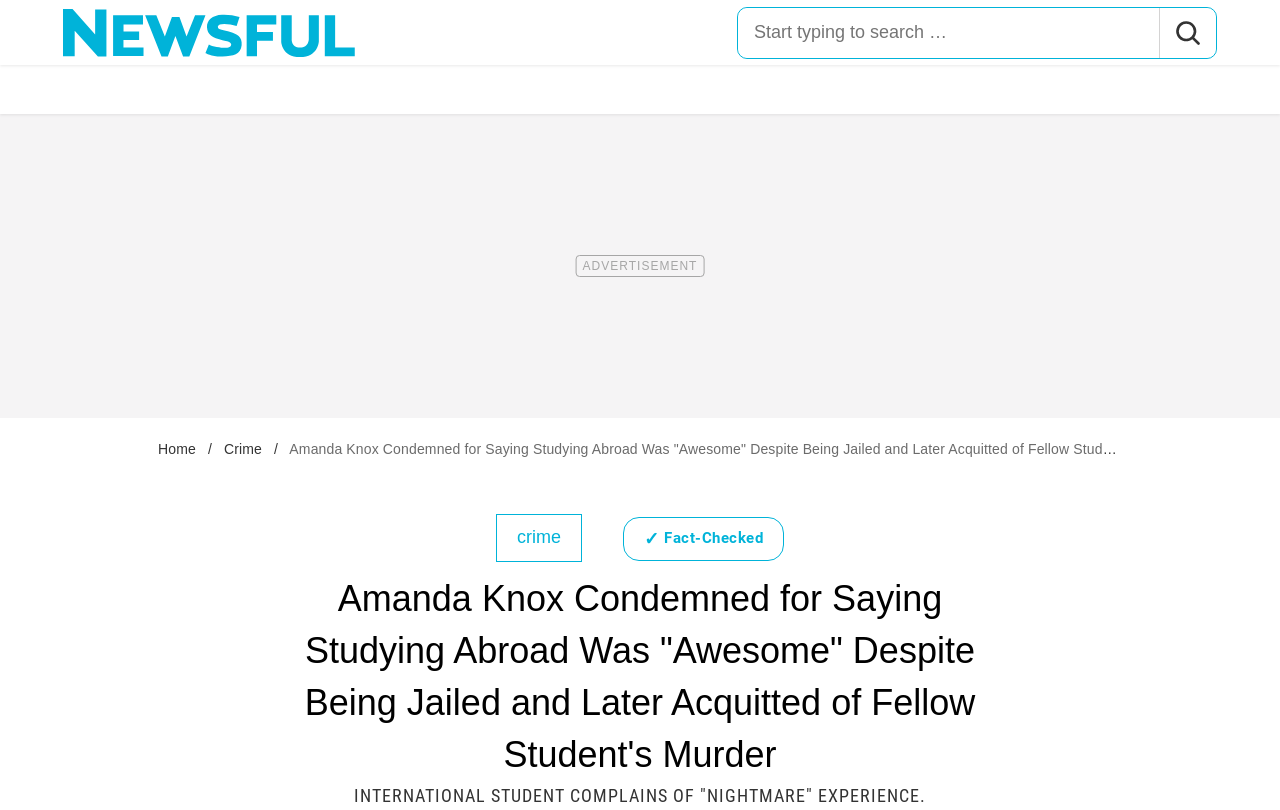Offer a detailed account of what is visible on the webpage.

The webpage appears to be a news article about Amanda Knox, who was jailed for murder in Italy but later acquitted. At the top left of the page, there is a link to the "Newsful Homepage" accompanied by an image. Next to it, there is a search bar with a searchbox and a search button, which also contains a small image.

Below the search bar, there are navigation links, including "Home" and "Crime", separated by a slash. The main content of the page starts with a heading that summarizes the article, which is about Amanda Knox's controversial statement about studying abroad being "awesome" despite her past experience.

Under the heading, there is a button labeled "✓ Fact-Checked", indicating that the article has been fact-checked. Further down, there is a link to a related article about a crime, and another heading that repeats the title of the article.

At the very bottom of the page, there is a static text block that appears to be a teaser or a summary of another article, titled "INTERNATIONAL STUDENT COMPLAINS OF "NIGHTMARE" EXPERIENCE."